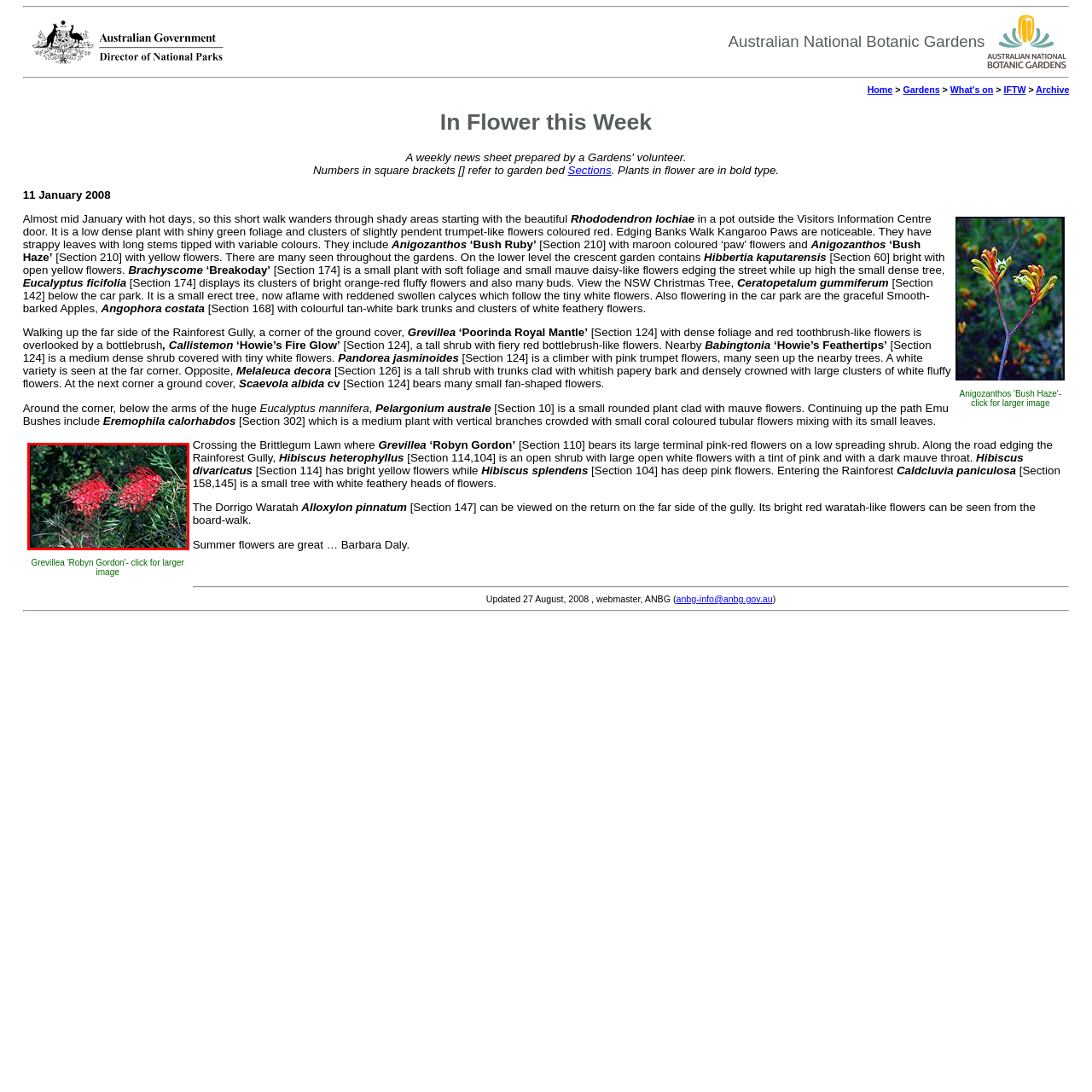Give a thorough and detailed account of the visual content inside the red-framed part of the image.

The image showcases the striking blossoms of **Grevillea 'Poorinda Royal Mantle'**, a native Australian plant. This variety is renowned for its dense, lush foliage and vibrant red toothbrush-like flowers that attract a variety of birds. The photograph captures two clusters of these eye-catching flowers, set against a backdrop of rich greenery, highlighting their stunning color contrast. Grevilleas are celebrated for their resilience and adaptability, making them popular choices in garden landscaping and wildlife habitats. This particular plant is part of the vast collection at the Australian National Botanic Gardens, emphasizing the diverse flora found within Australia.